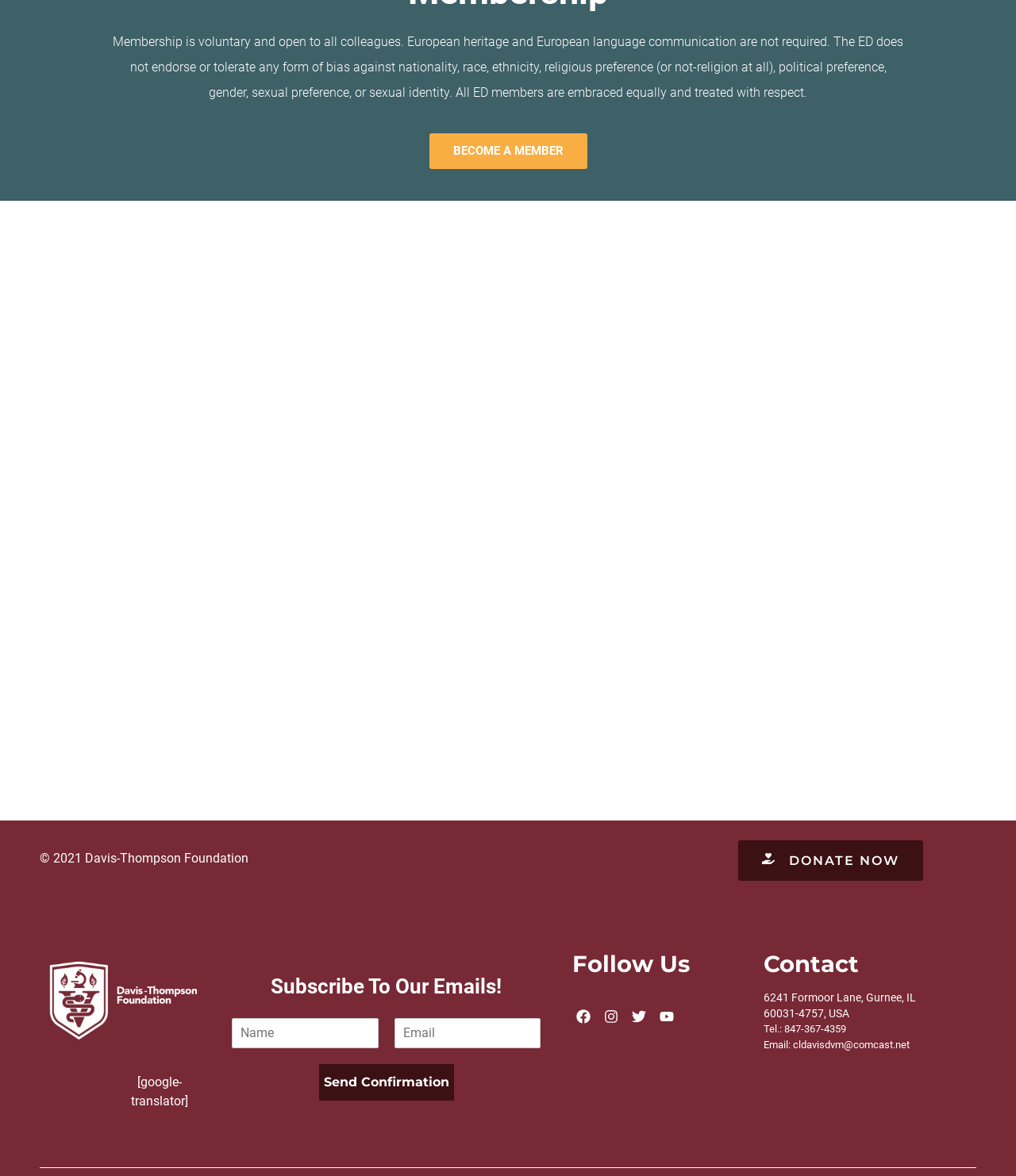Analyze the image and deliver a detailed answer to the question: What social media platforms can one follow the organization on?

The 'Follow Us' section lists links to the organization's profiles on various social media platforms, including Facebook, Instagram, Twitter, and Youtube.